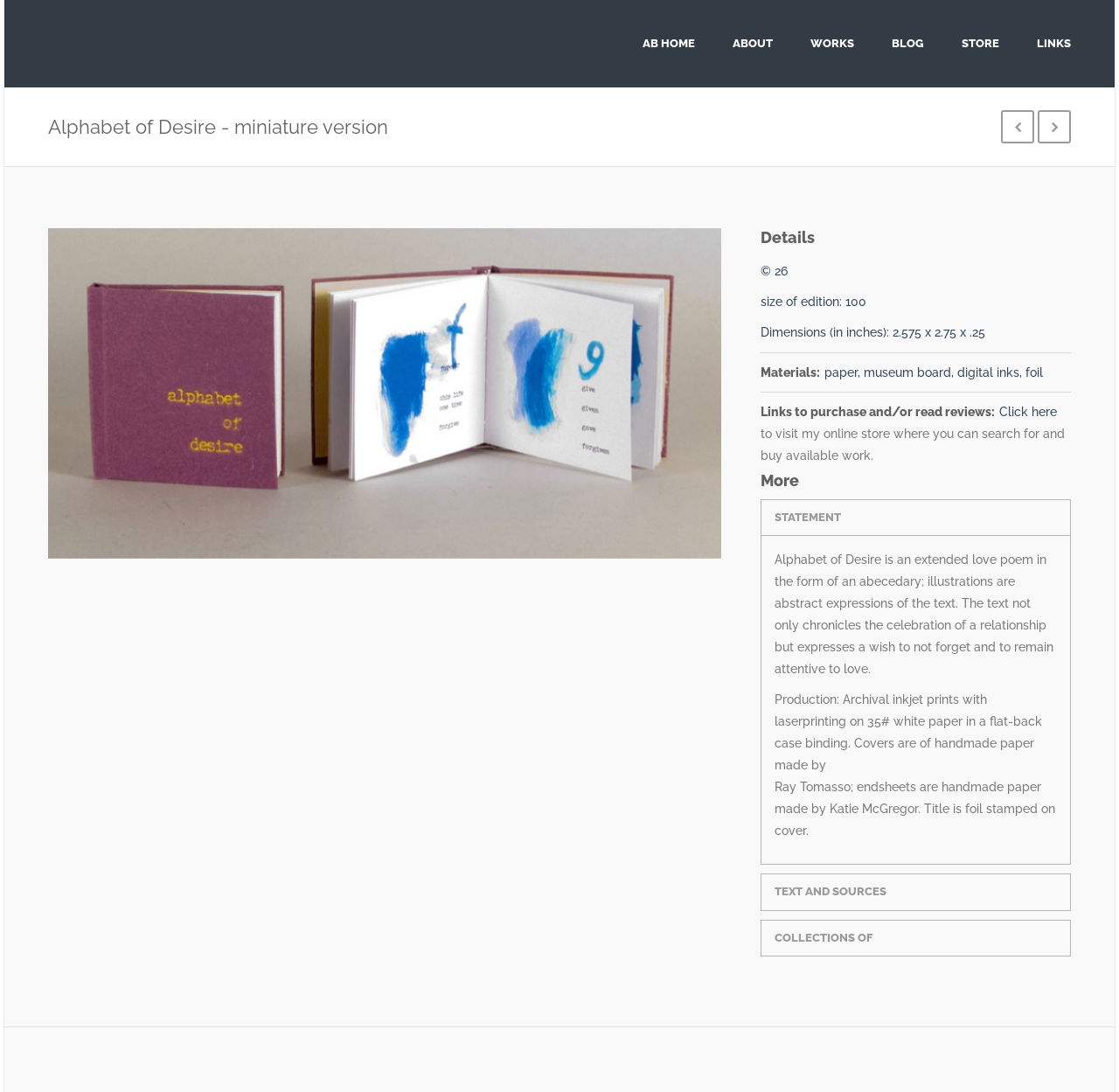Identify and extract the main heading of the webpage.

Alphabet of Desire - miniature version